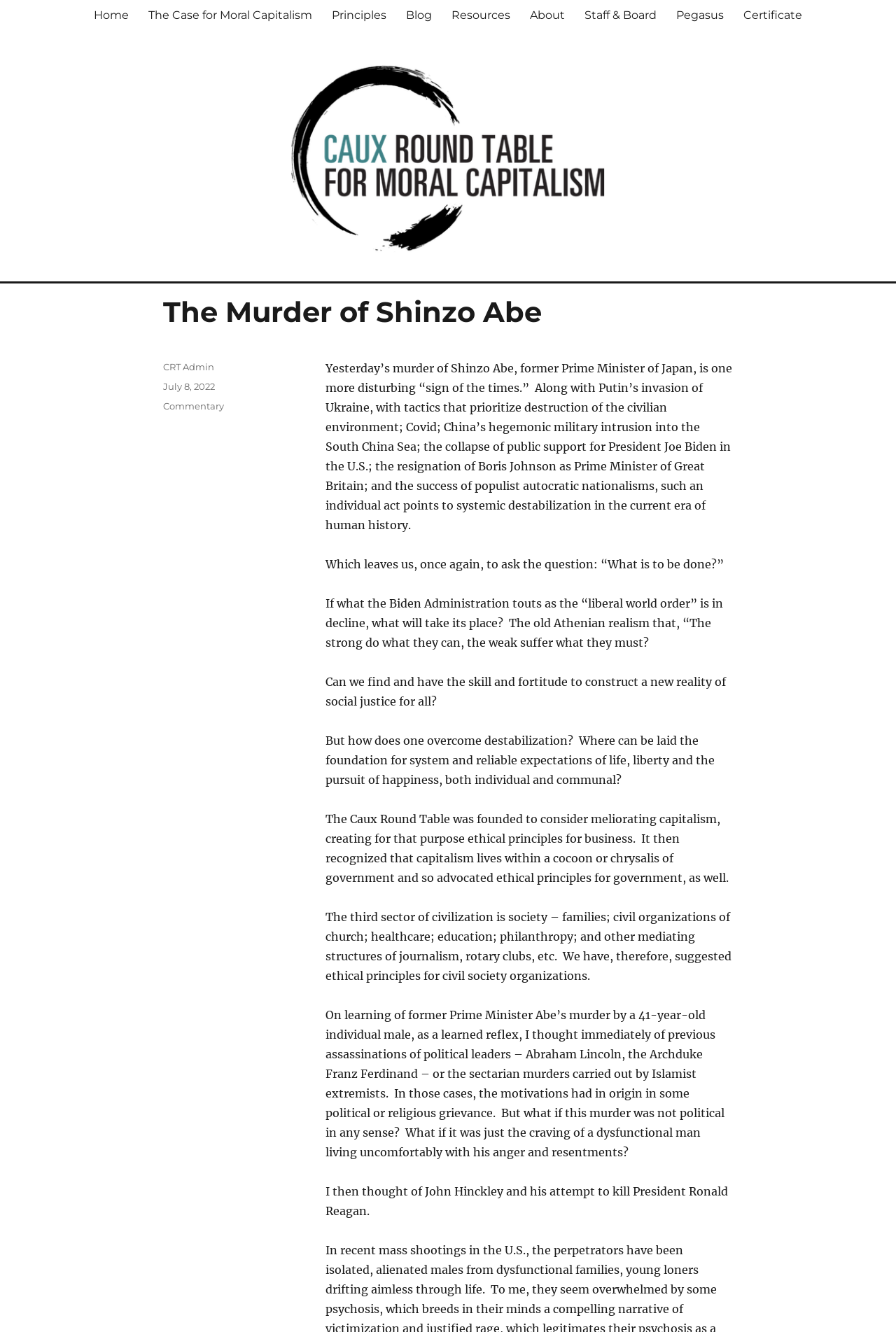What is the category of the article?
Examine the image and provide an in-depth answer to the question.

The category of the article can be found in the footer section of the webpage, where it is written as 'Categories Commentary'.